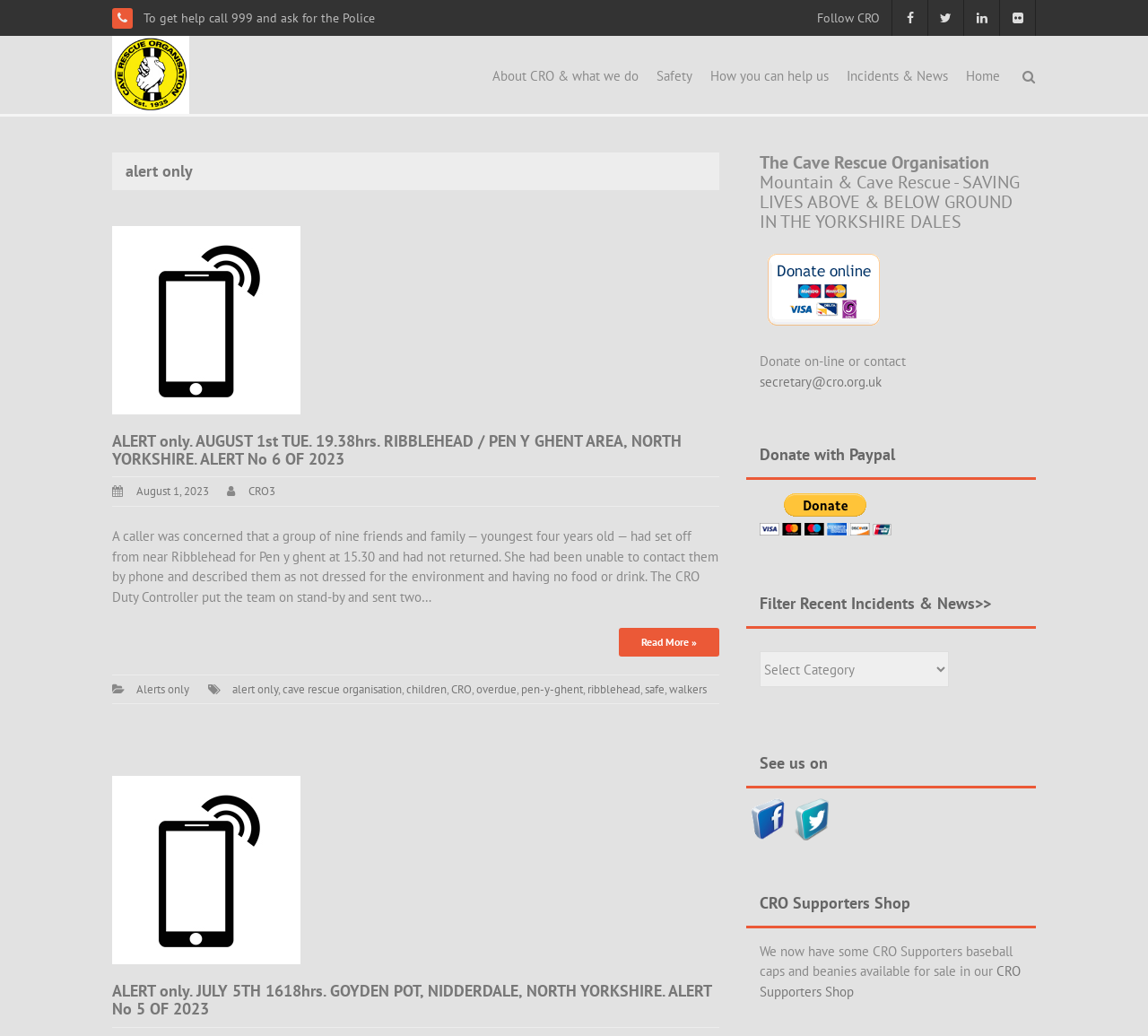Respond to the question below with a single word or phrase:
What is the phone number to call for help?

999